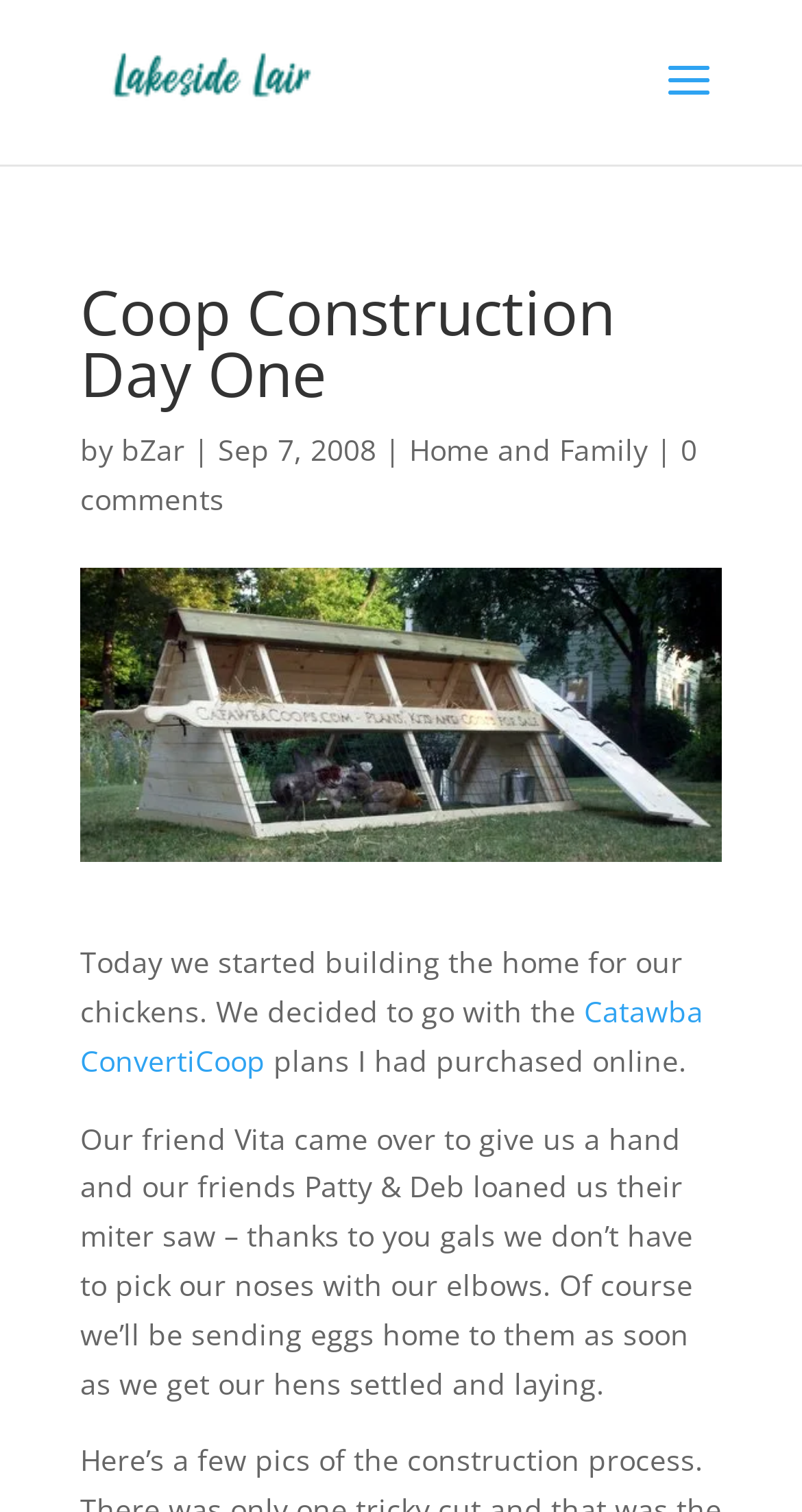Please use the details from the image to answer the following question comprehensively:
What is the date of the post?

The date of the post can be found in the section where it says 'Sep 7, 2008', which is a static text.